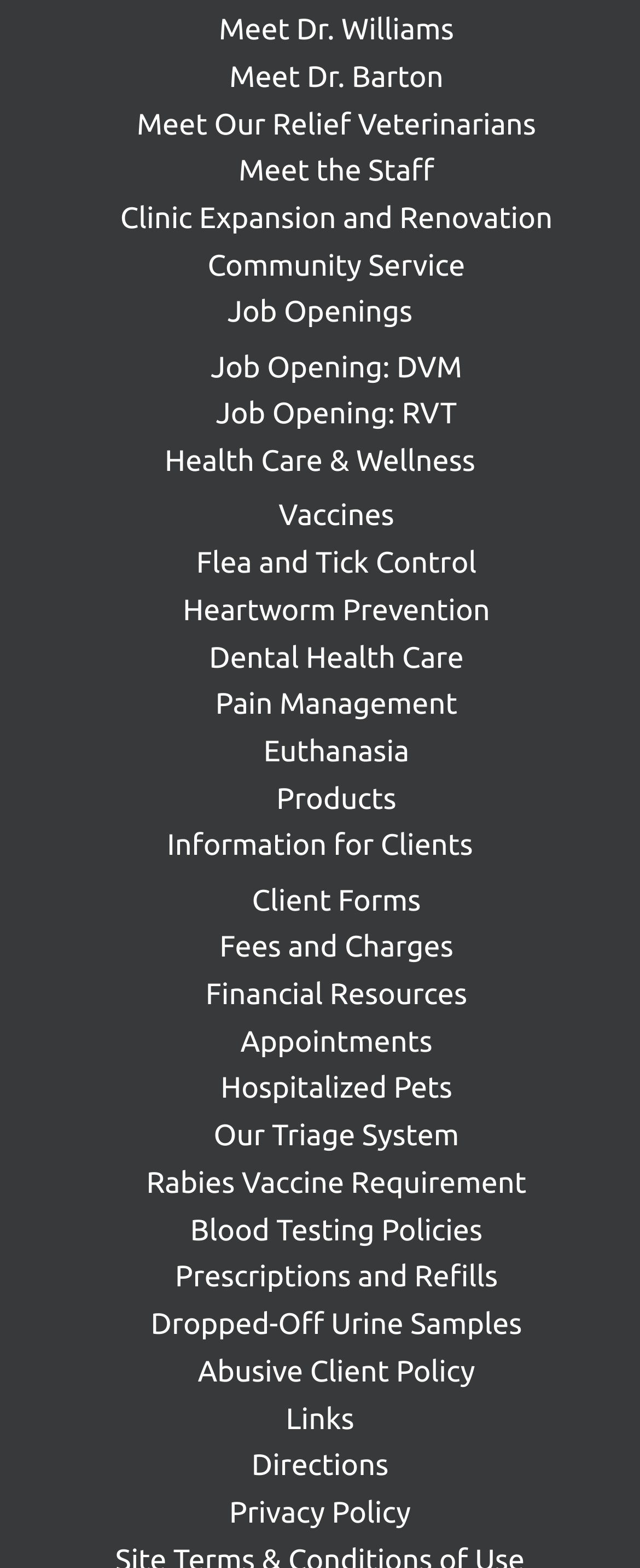How many job openings are listed?
Examine the webpage screenshot and provide an in-depth answer to the question.

By examining the links on the webpage, I found two job openings listed: 'Job Opening: DVM' and 'Job Opening: RVT'. Therefore, there are two job openings listed on this webpage.